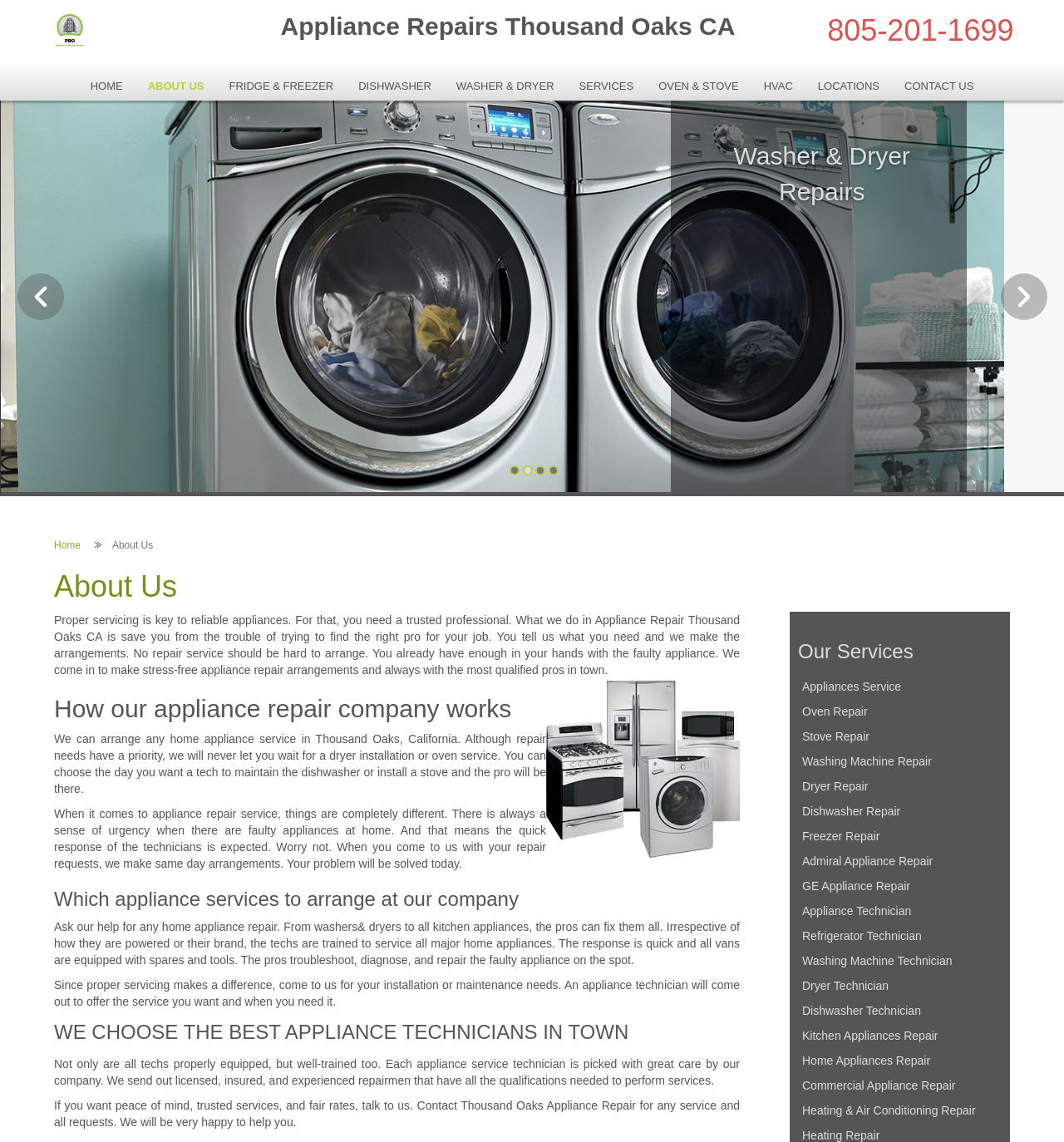Find the bounding box coordinates for the HTML element described in this sentence: "Dryer Technician". Provide the coordinates as four float numbers between 0 and 1, in the format [left, top, right, bottom].

[0.75, 0.852, 0.941, 0.874]